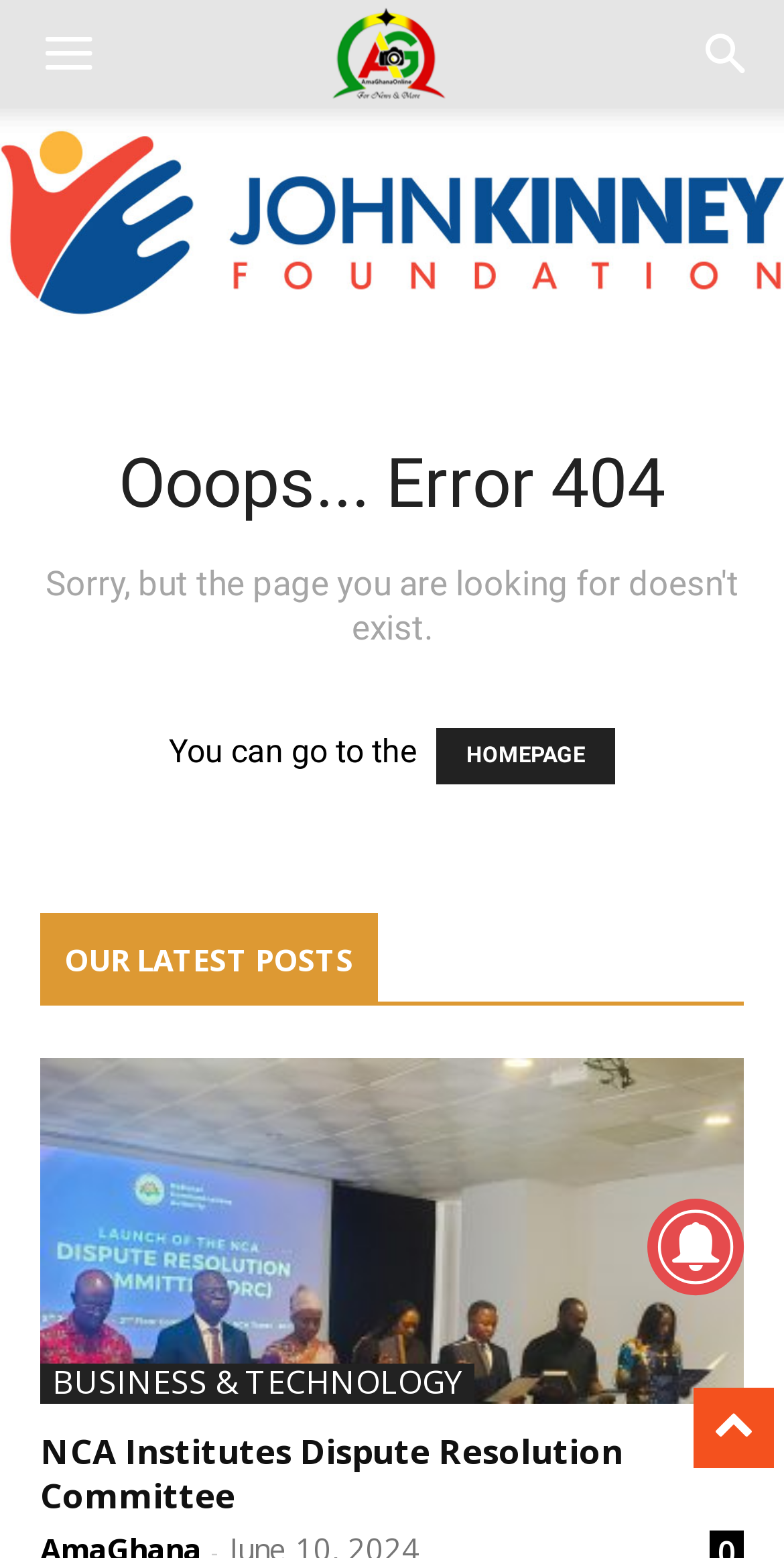Using the details from the image, please elaborate on the following question: What is the name of the website's logo?

The image element with bounding box coordinates [0.321, 0.004, 0.679, 0.066] is described as 'Amaghanaonline-logo', indicating that it is the logo of the website.